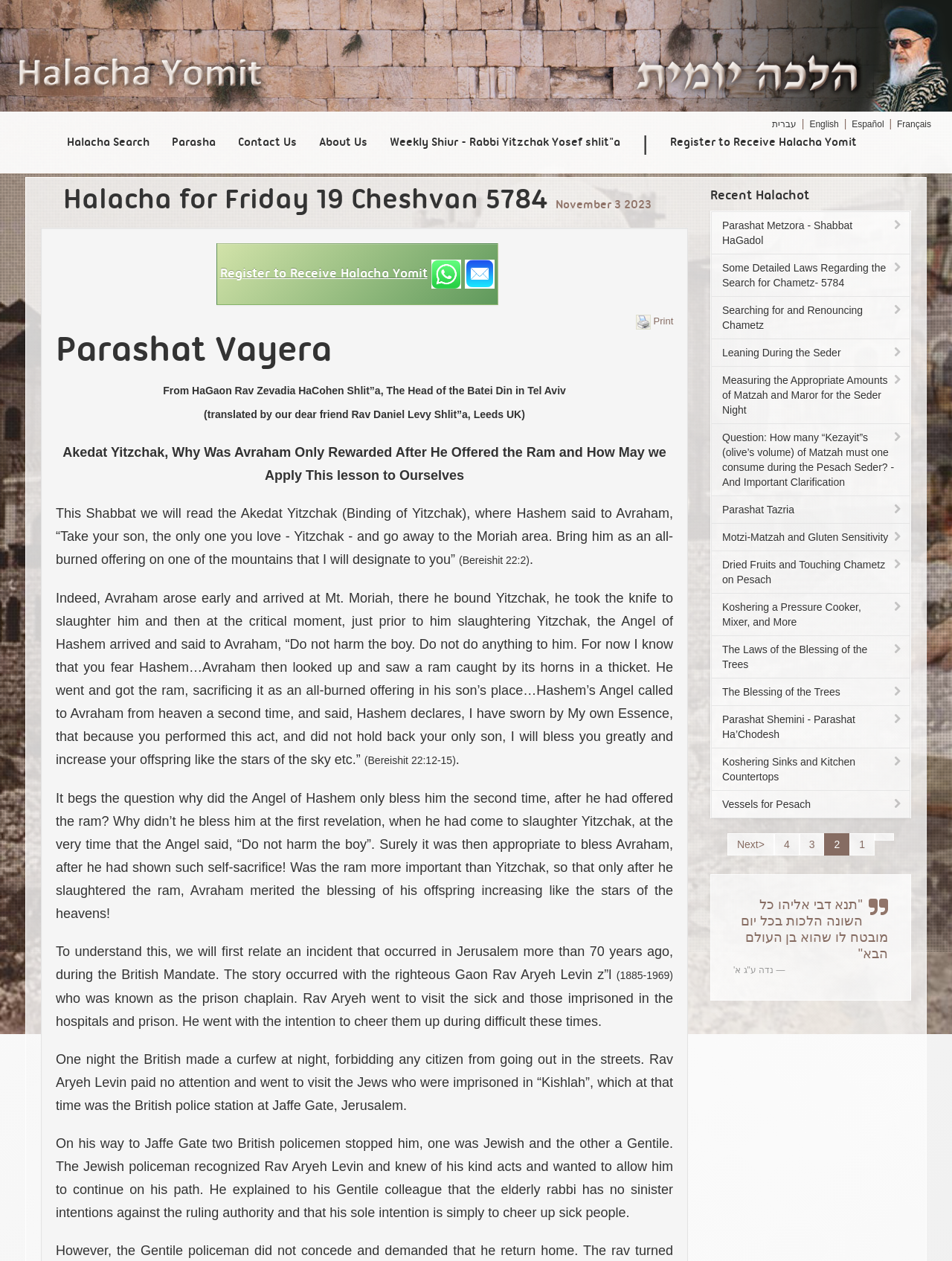Please provide the main heading of the webpage content.

Halacha for Friday 19 Cheshvan 5784 November 3 2023